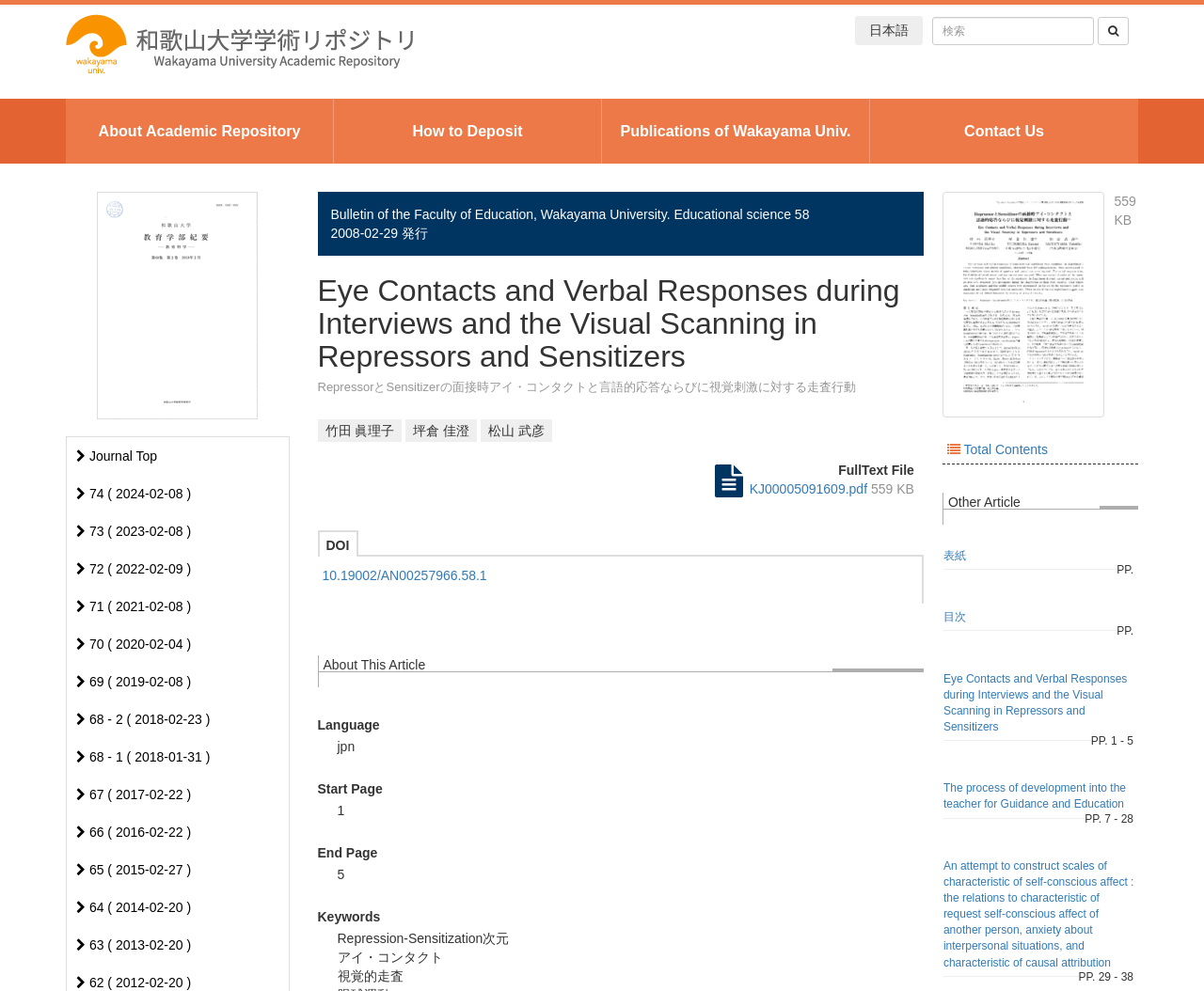Find and indicate the bounding box coordinates of the region you should select to follow the given instruction: "switch to Japanese language".

[0.71, 0.016, 0.766, 0.046]